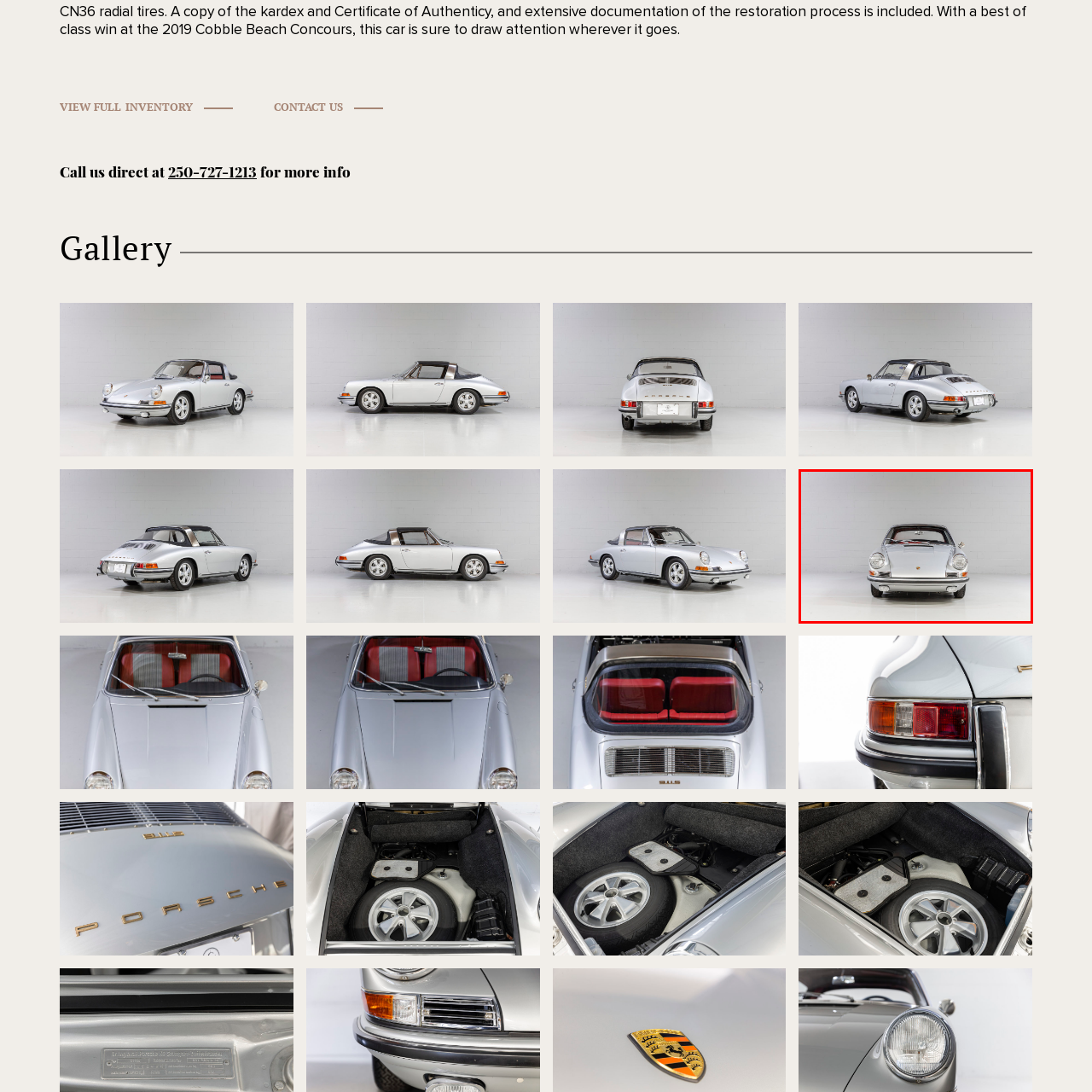Articulate a detailed description of the image enclosed by the red outline.

A stunning vintage car, expertly polished to a gleaming silver finish, stands prominently against a clean, white backdrop. The image captures the vehicle from the front, showcasing its classic design with round headlights and a sleek body, characteristic of sports cars from its era. The car’s emblem is positioned on the front, radiating a sense of nostalgia and timeless elegance. There are subtle reflections on the surface, enhancing the car's polished appearance. This enchanting vehicle is part of a gallery that likely features a collection of remarkable automobiles, inviting viewers to appreciate the artistry of automotive engineering.